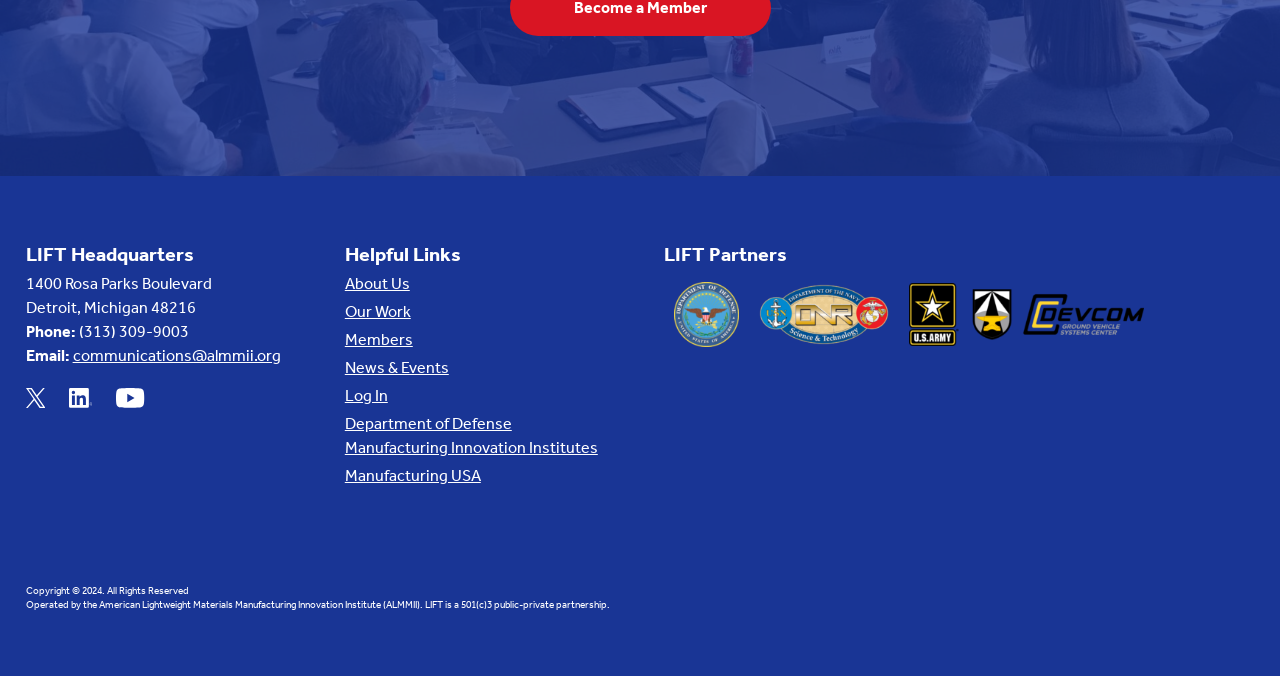Give a one-word or short phrase answer to this question: 
What is the name of the organization operating LIFT?

American Lightweight Materials Manufacturing Innovation Institute (ALMMII)